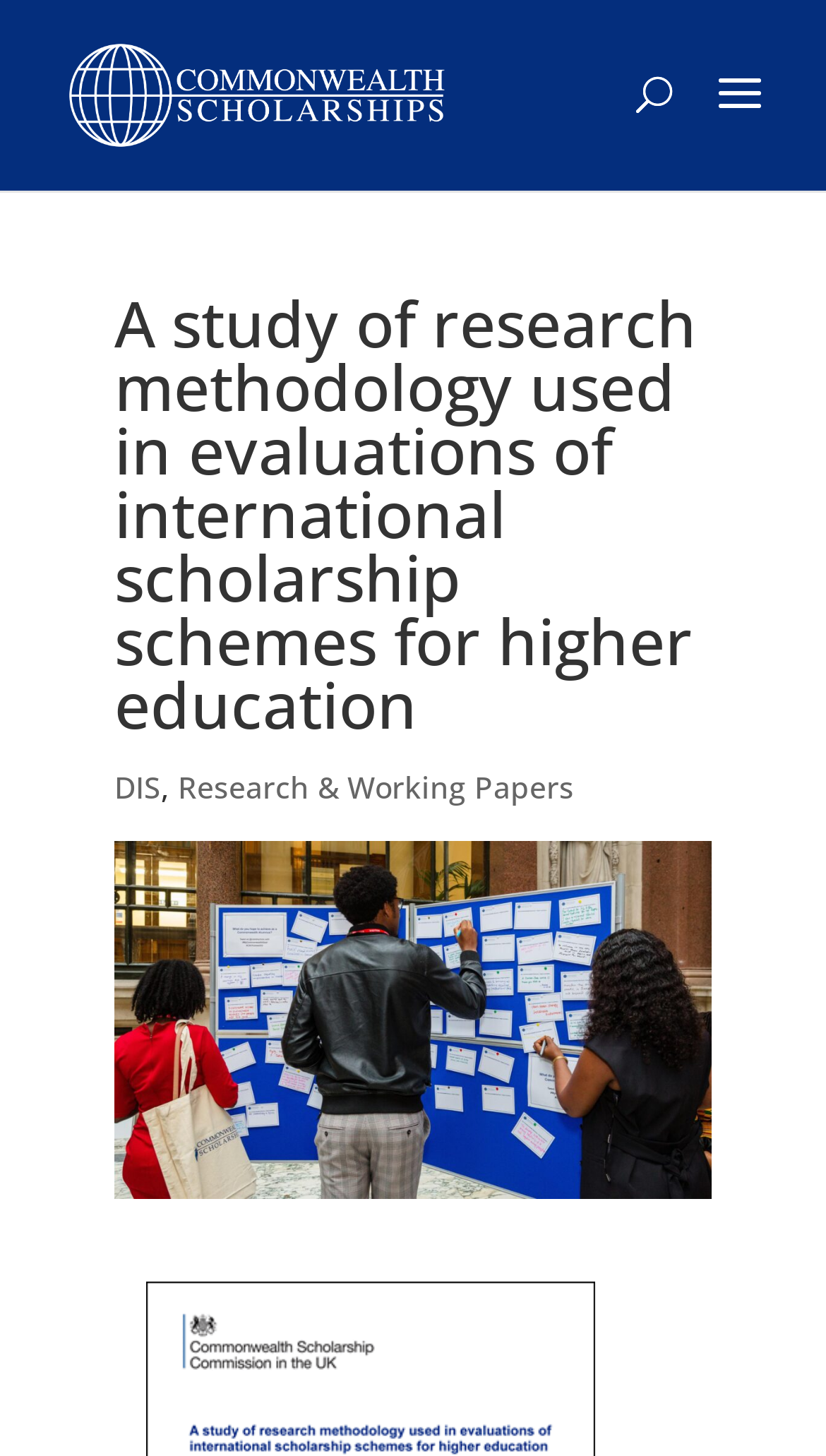Please find the bounding box for the following UI element description. Provide the coordinates in (top-left x, top-left y, bottom-right x, bottom-right y) format, with values between 0 and 1: Research & Working Papers

[0.215, 0.527, 0.695, 0.554]